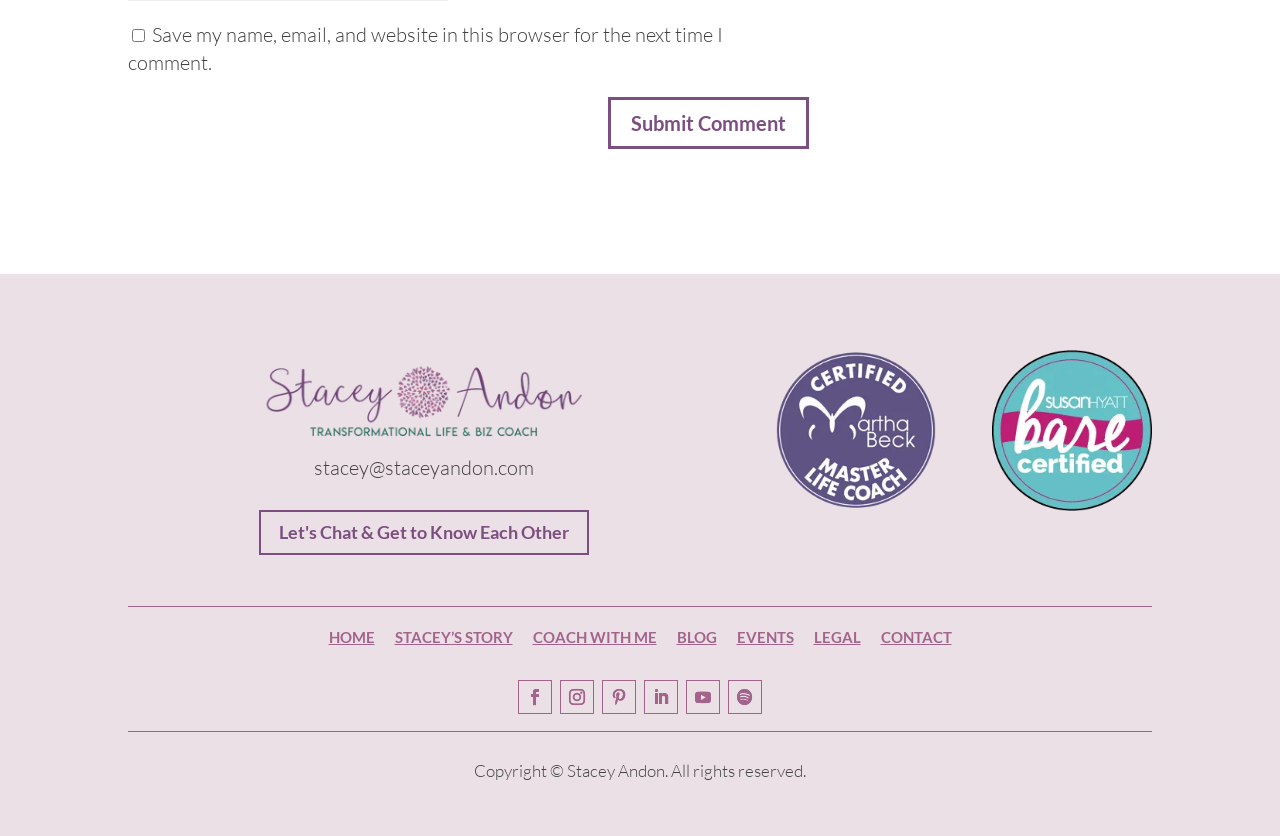Please identify the bounding box coordinates of the clickable region that I should interact with to perform the following instruction: "Submit a comment". The coordinates should be expressed as four float numbers between 0 and 1, i.e., [left, top, right, bottom].

[0.475, 0.116, 0.632, 0.178]